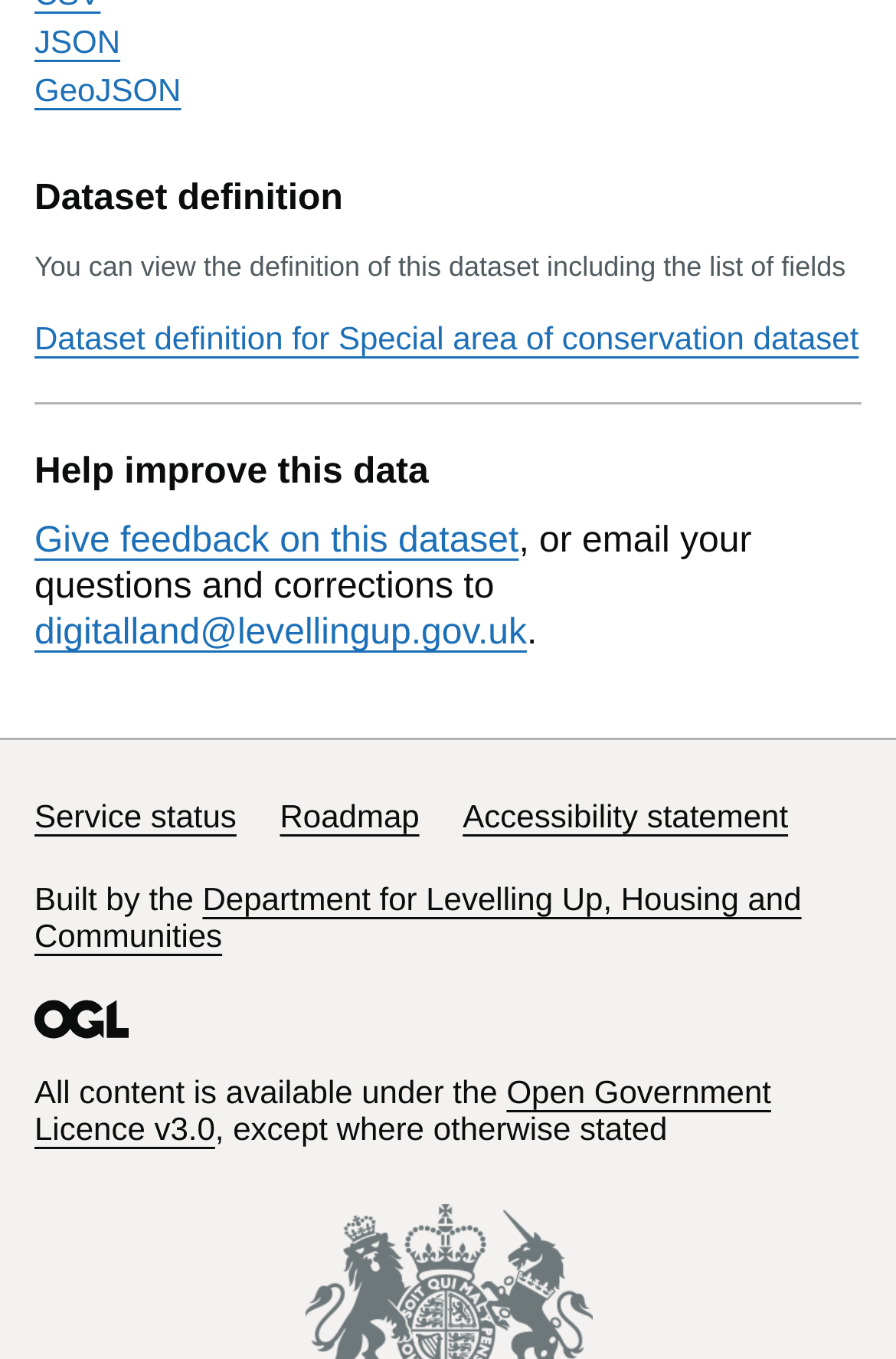What license applies to the content?
Answer briefly with a single word or phrase based on the image.

Open Government Licence v3.0